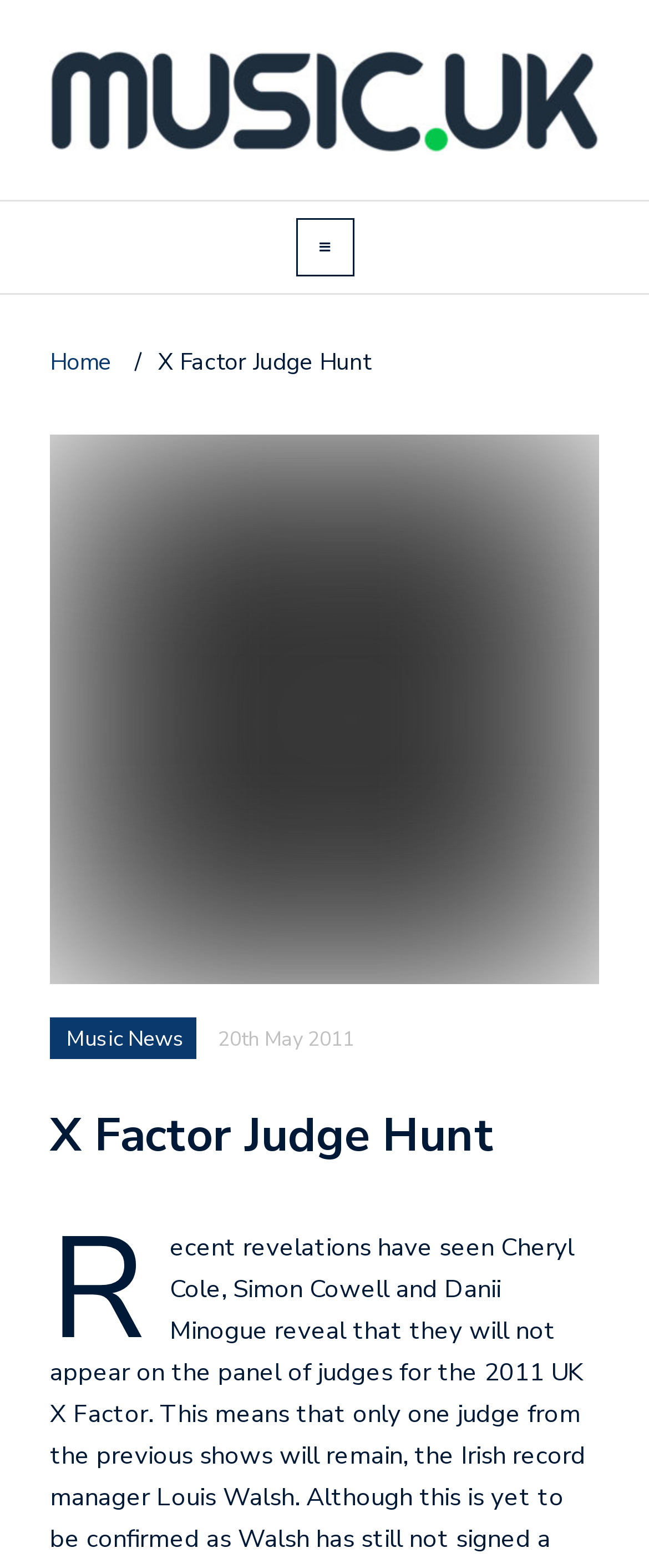What is the date of the X Factor Judge Hunt article?
Using the image as a reference, answer with just one word or a short phrase.

20th May 2011